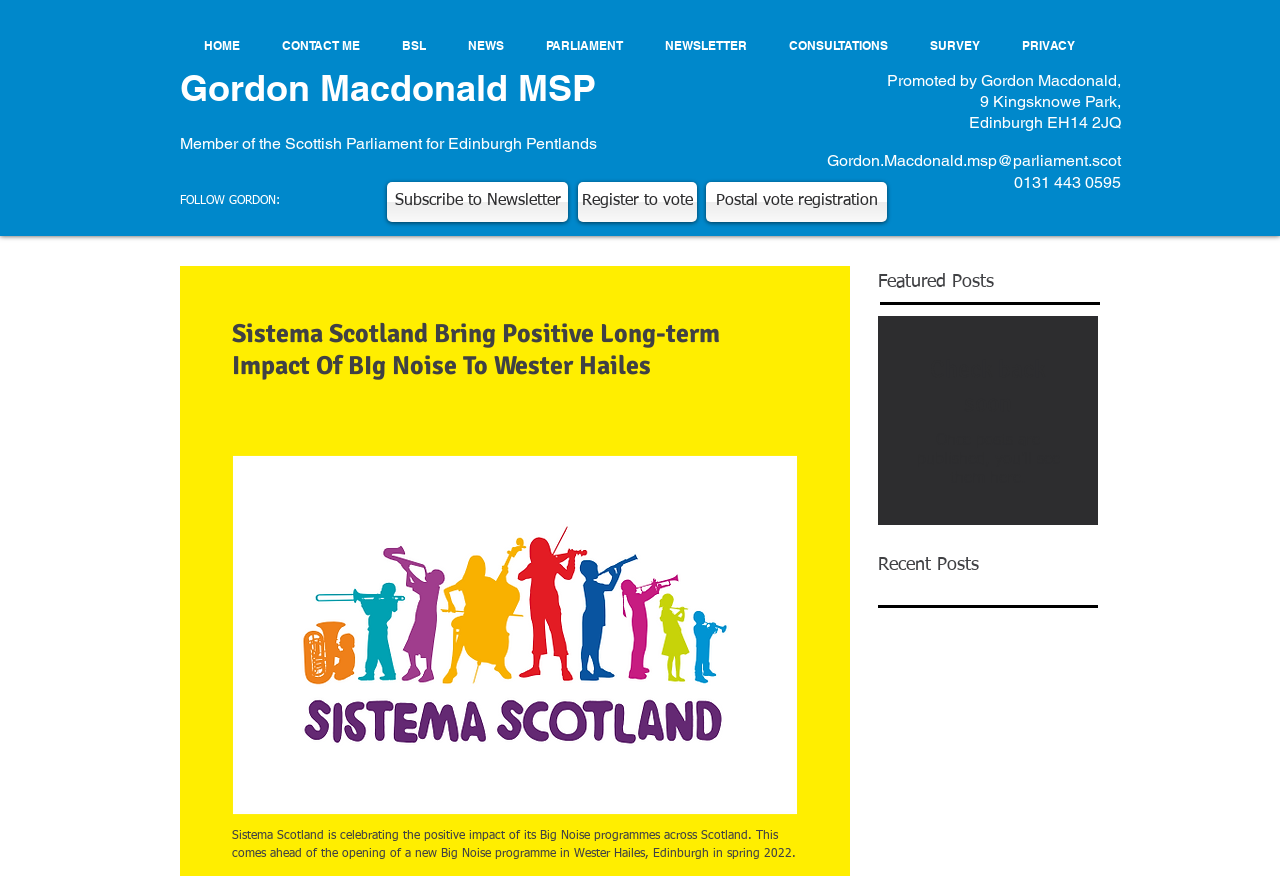Please determine the heading text of this webpage.

Gordon Macdonald MSP